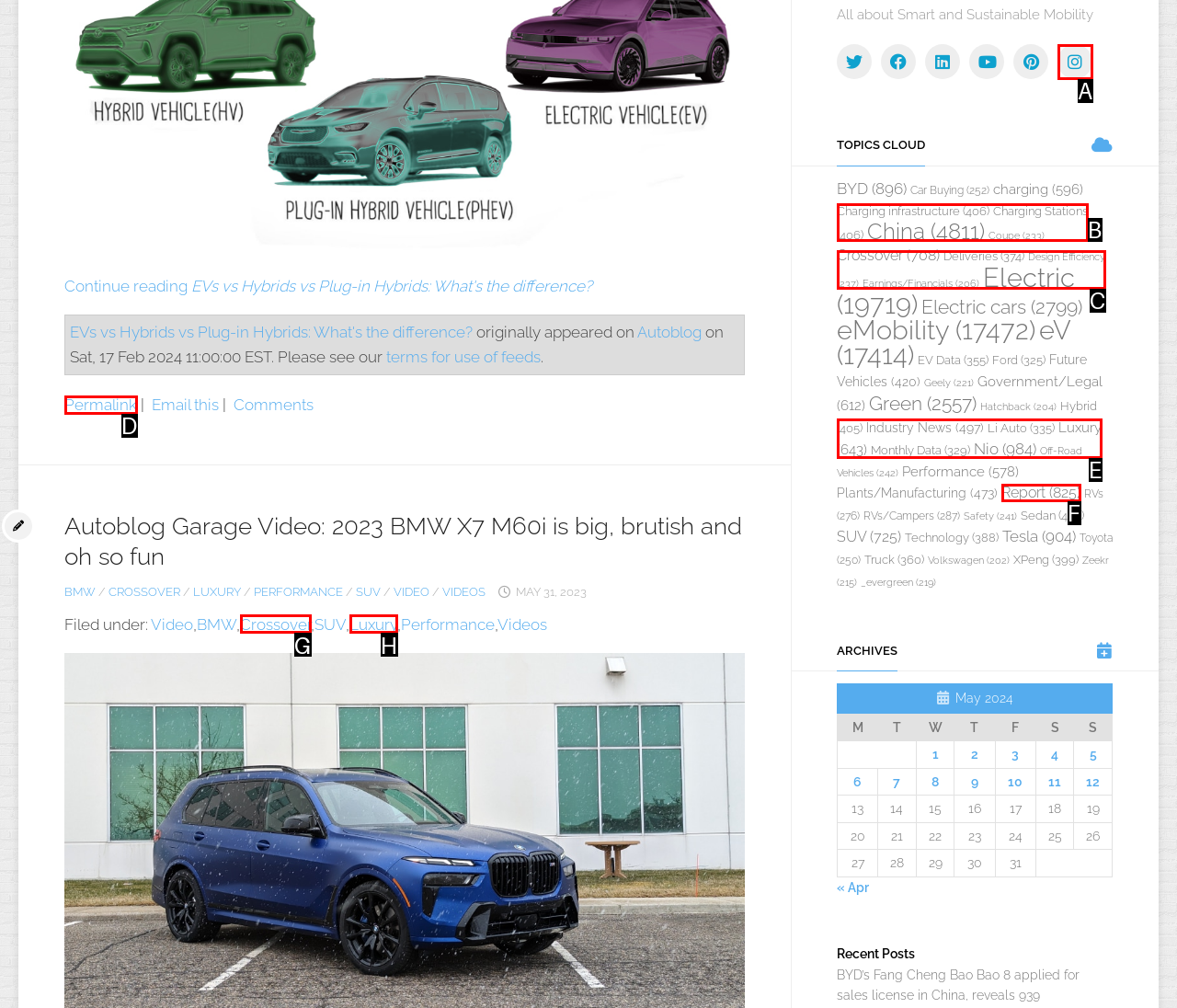Select the letter that aligns with the description: Charging Stations (406). Answer with the letter of the selected option directly.

B